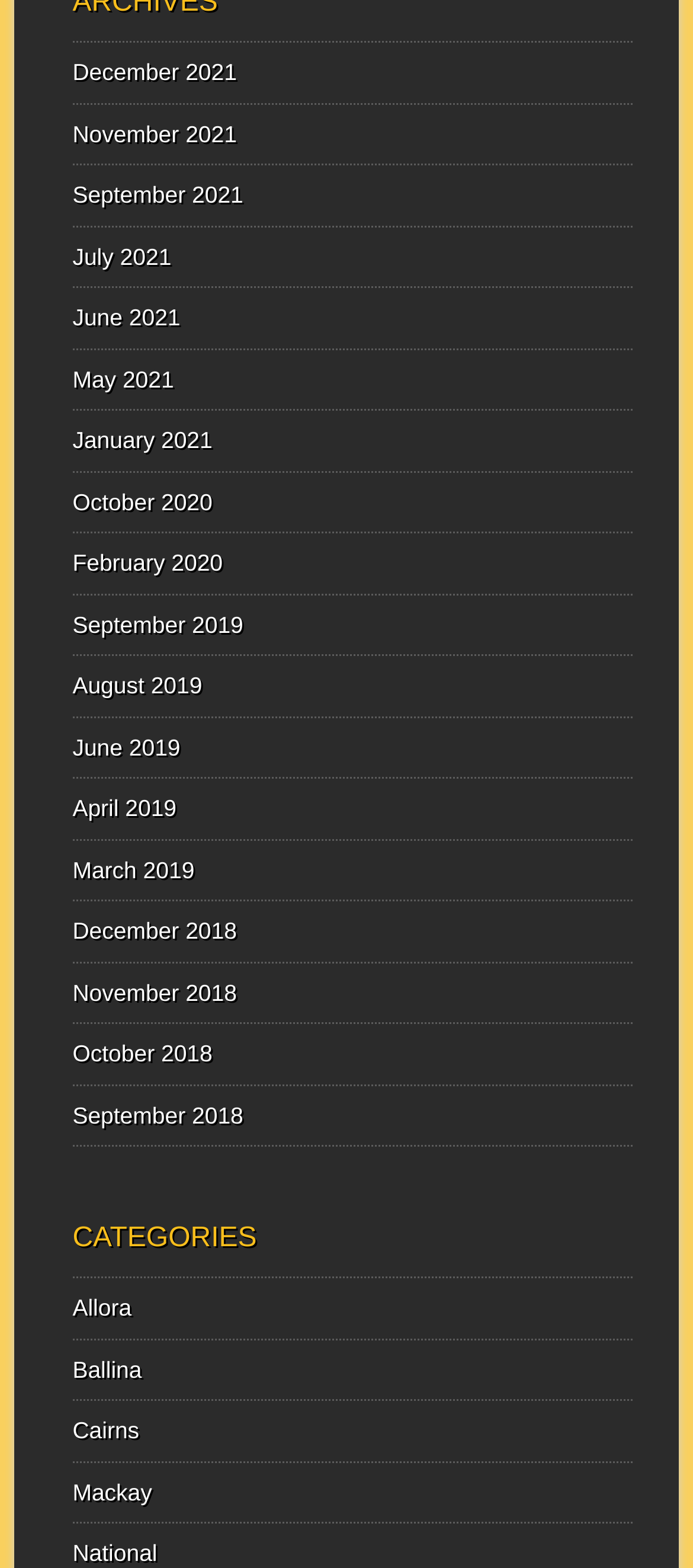Locate the UI element described as follows: "Follow". Return the bounding box coordinates as four float numbers between 0 and 1 in the order [left, top, right, bottom].

None